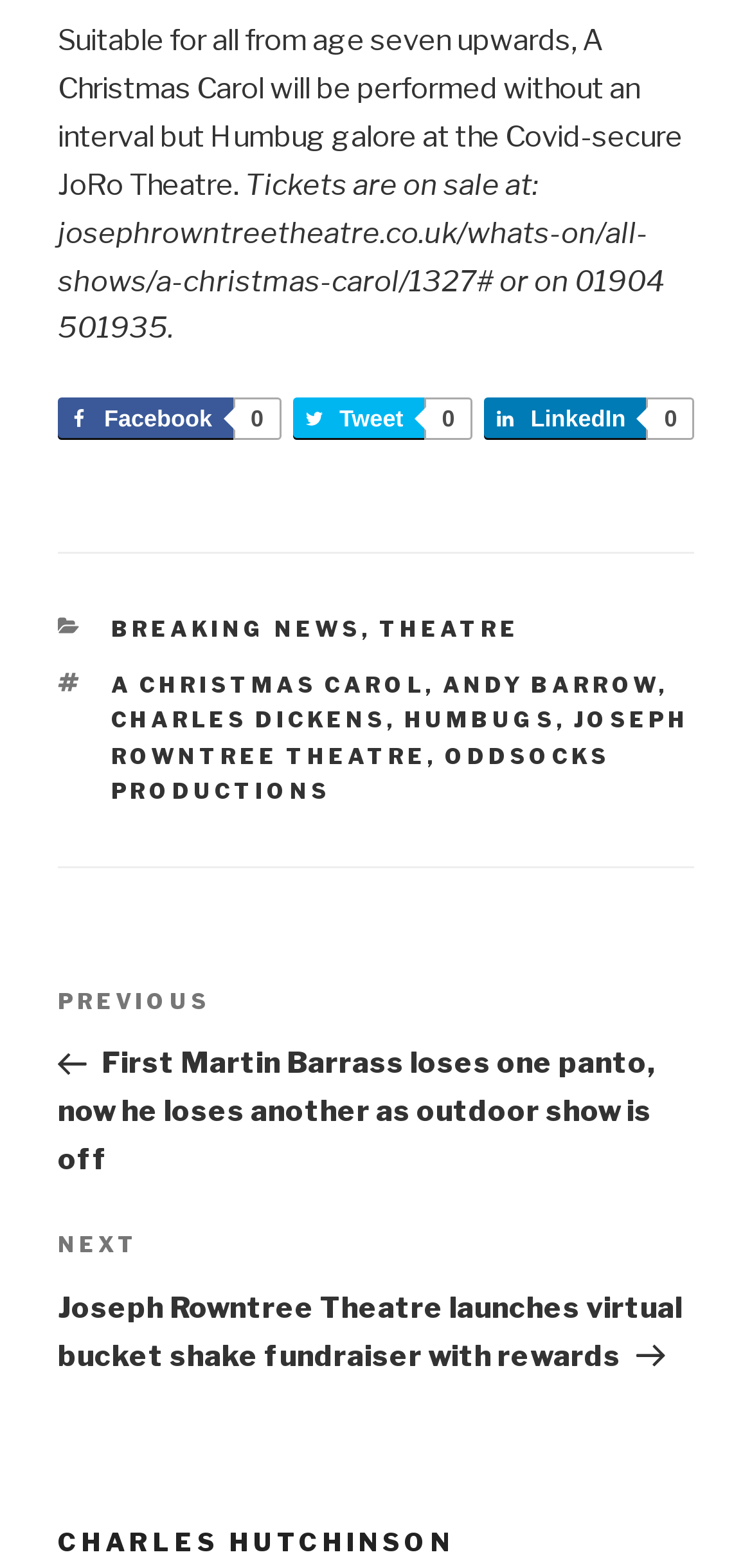What is the age range for A Christmas Carol?
Could you please answer the question thoroughly and with as much detail as possible?

The webpage mentions 'Suitable for all from age seven upwards' in the StaticText element with ID 395, indicating that the play A Christmas Carol is suitable for people of all ages from seven and above.